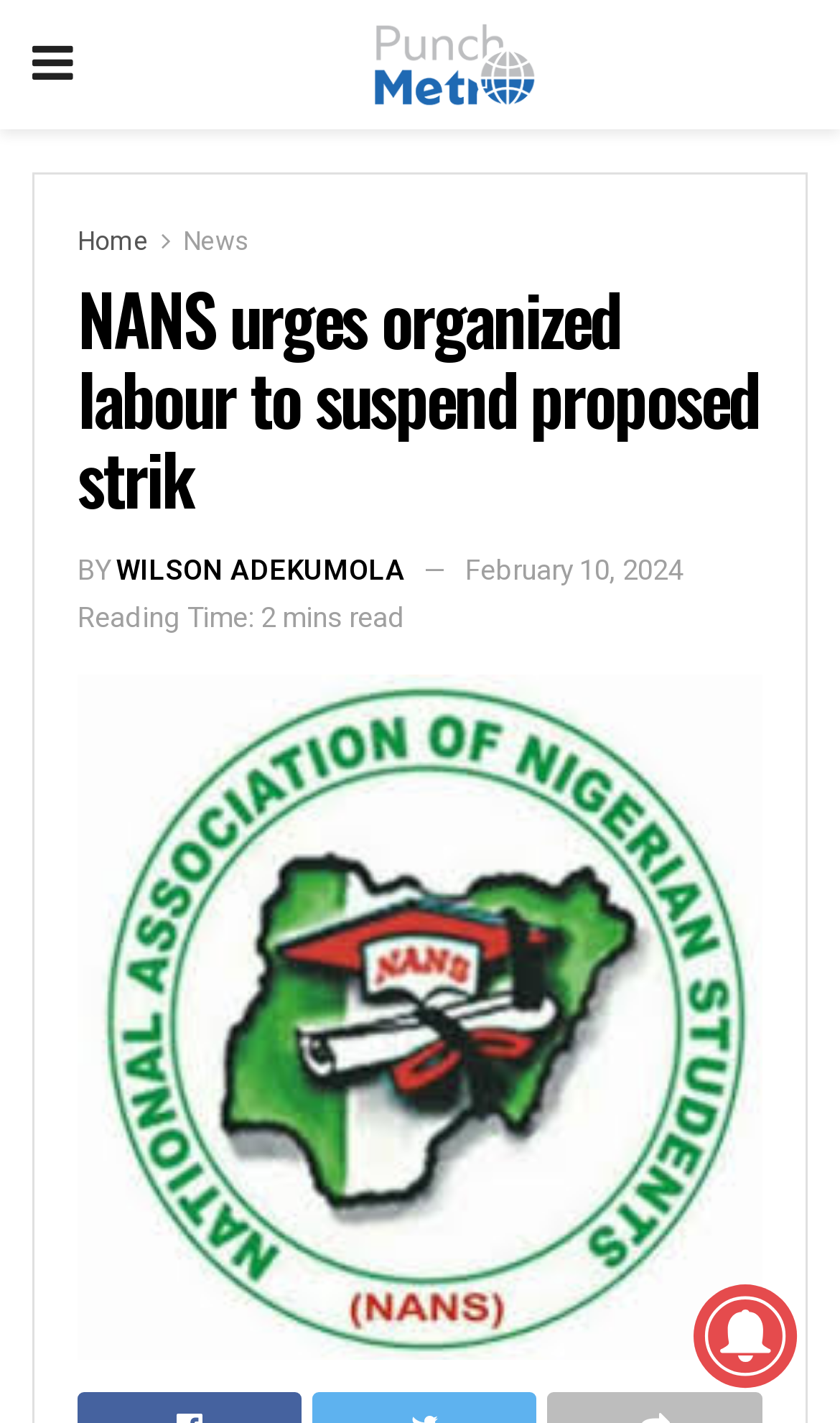Give a one-word or short phrase answer to this question: 
What is the topic of the article?

NANS and labour strike